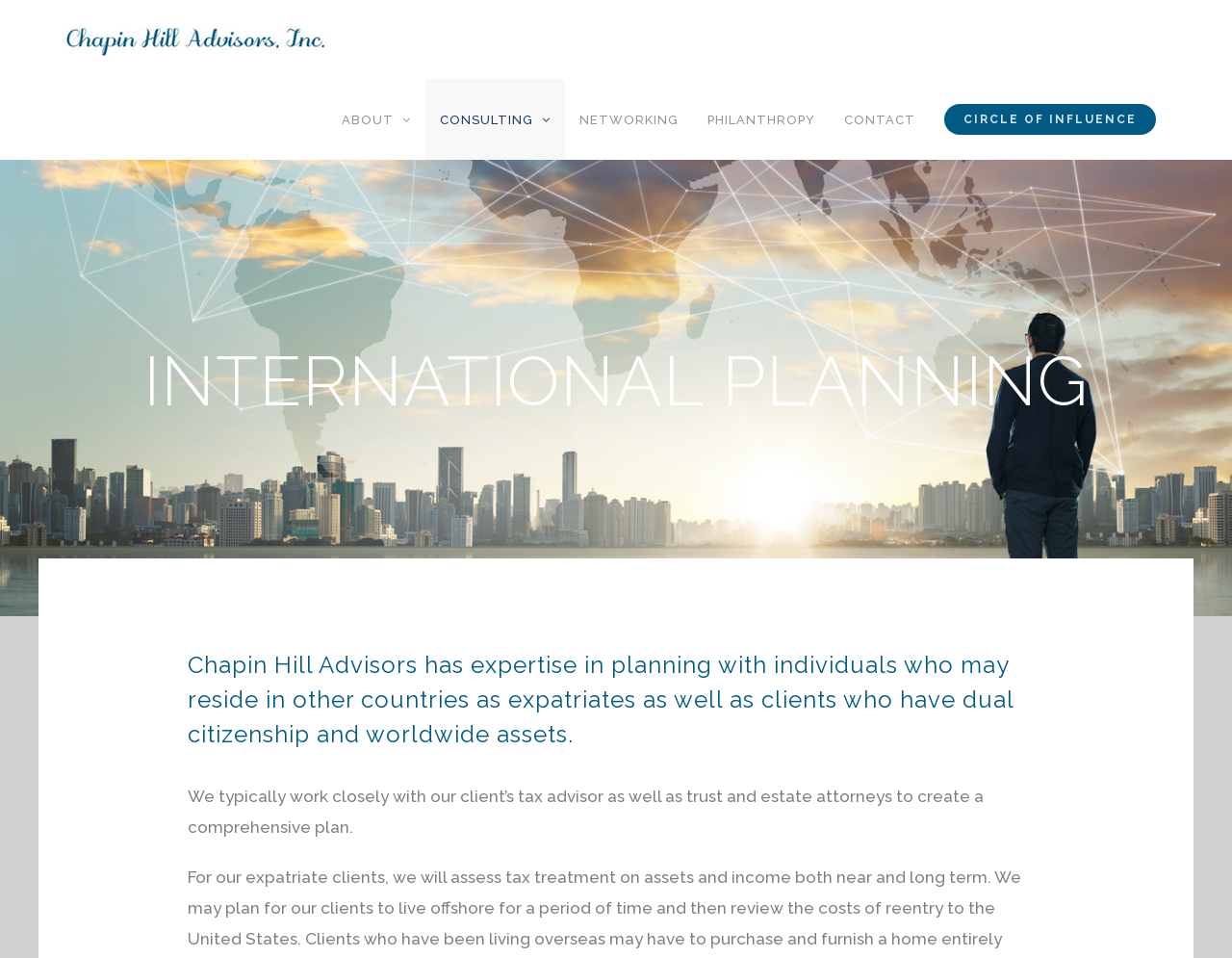Please give a succinct answer using a single word or phrase:
What type of clients does Chapin Hill Advisors work with?

Expatriates and dual citizenship